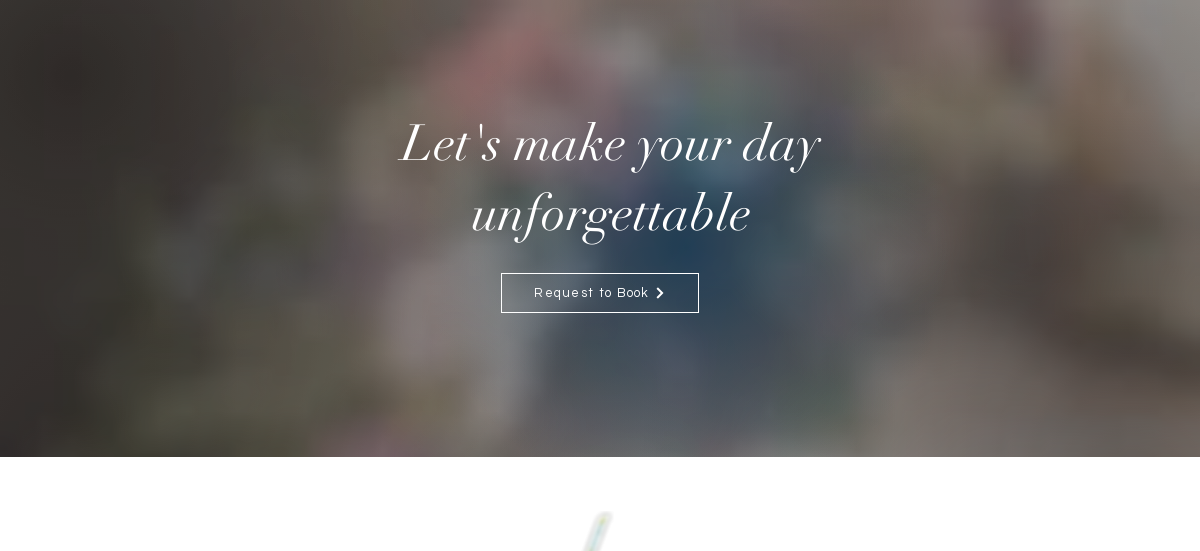What type of photography is suggested on the webpage?
Based on the image, provide your answer in one word or phrase.

Wedding photography